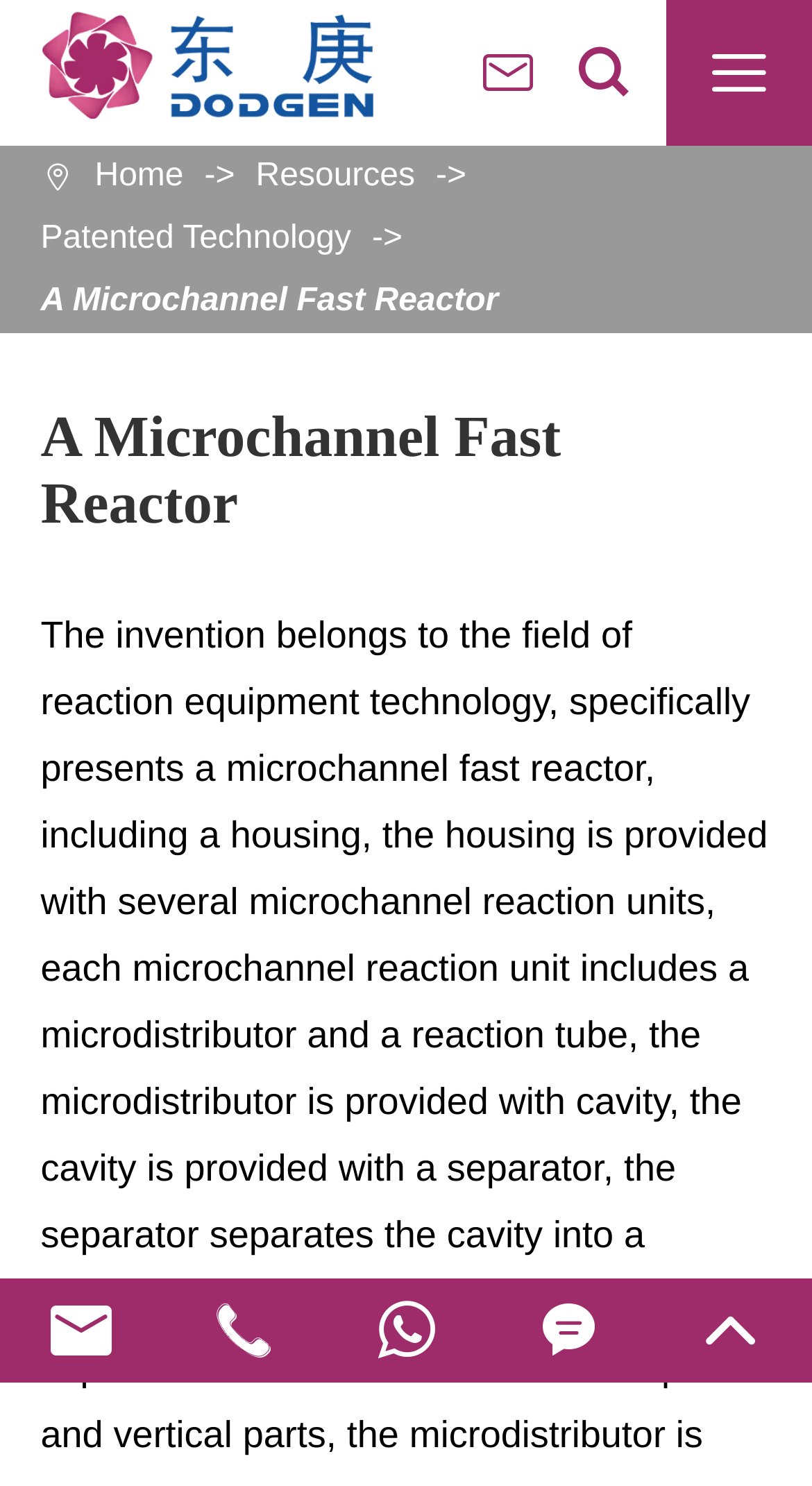Use the information in the screenshot to answer the question comprehensively: What is the company name?

The company name can be found in the top-left corner of the webpage, where there is a link and an image with the same text 'Shanghai DODGEN Chemical Technology Co., Ltd.'.